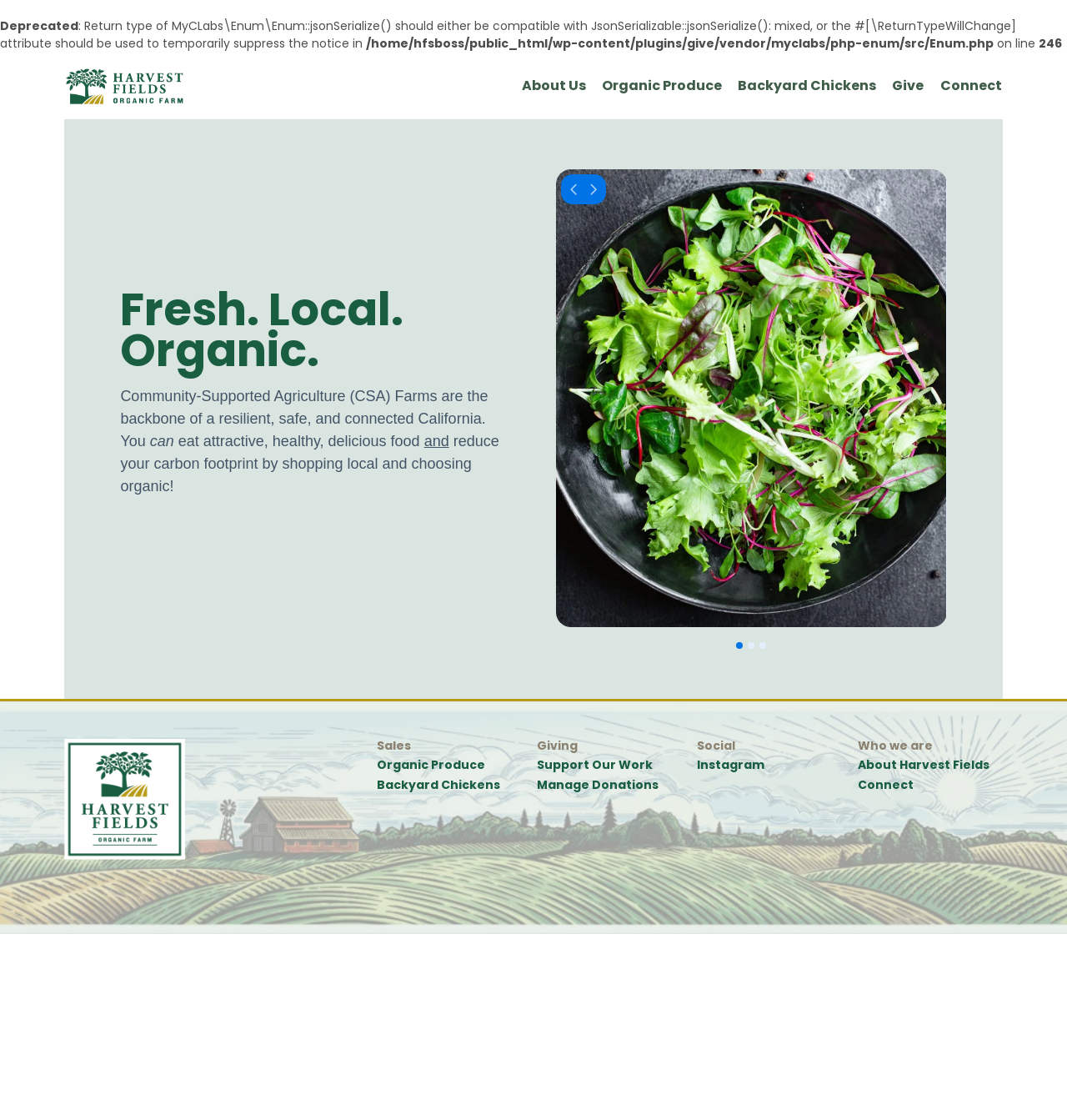Give the bounding box coordinates for this UI element: "Support Our Work". The coordinates should be four float numbers between 0 and 1, arranged as [left, top, right, bottom].

[0.498, 0.67, 0.645, 0.688]